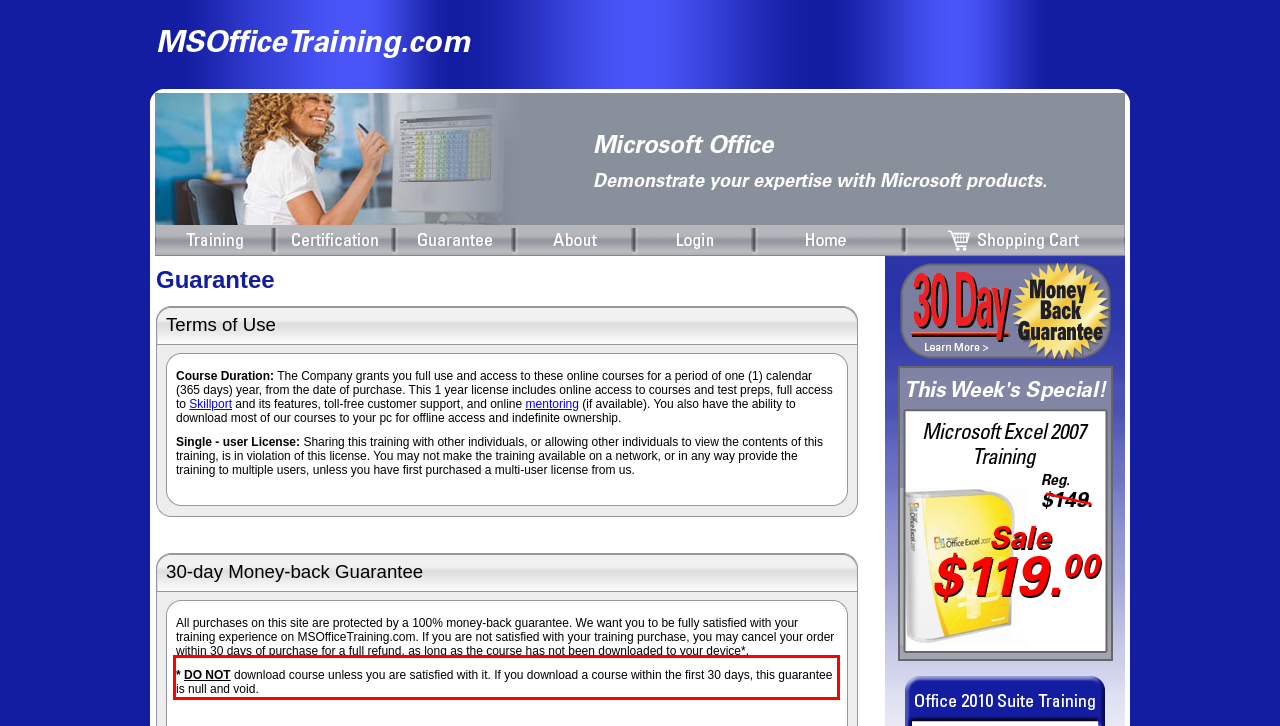Identify the text within the red bounding box on the webpage screenshot and generate the extracted text content.

* DO NOT download course unless you are satisfied with it. If you download a course within the first 30 days, this guarantee is null and void.